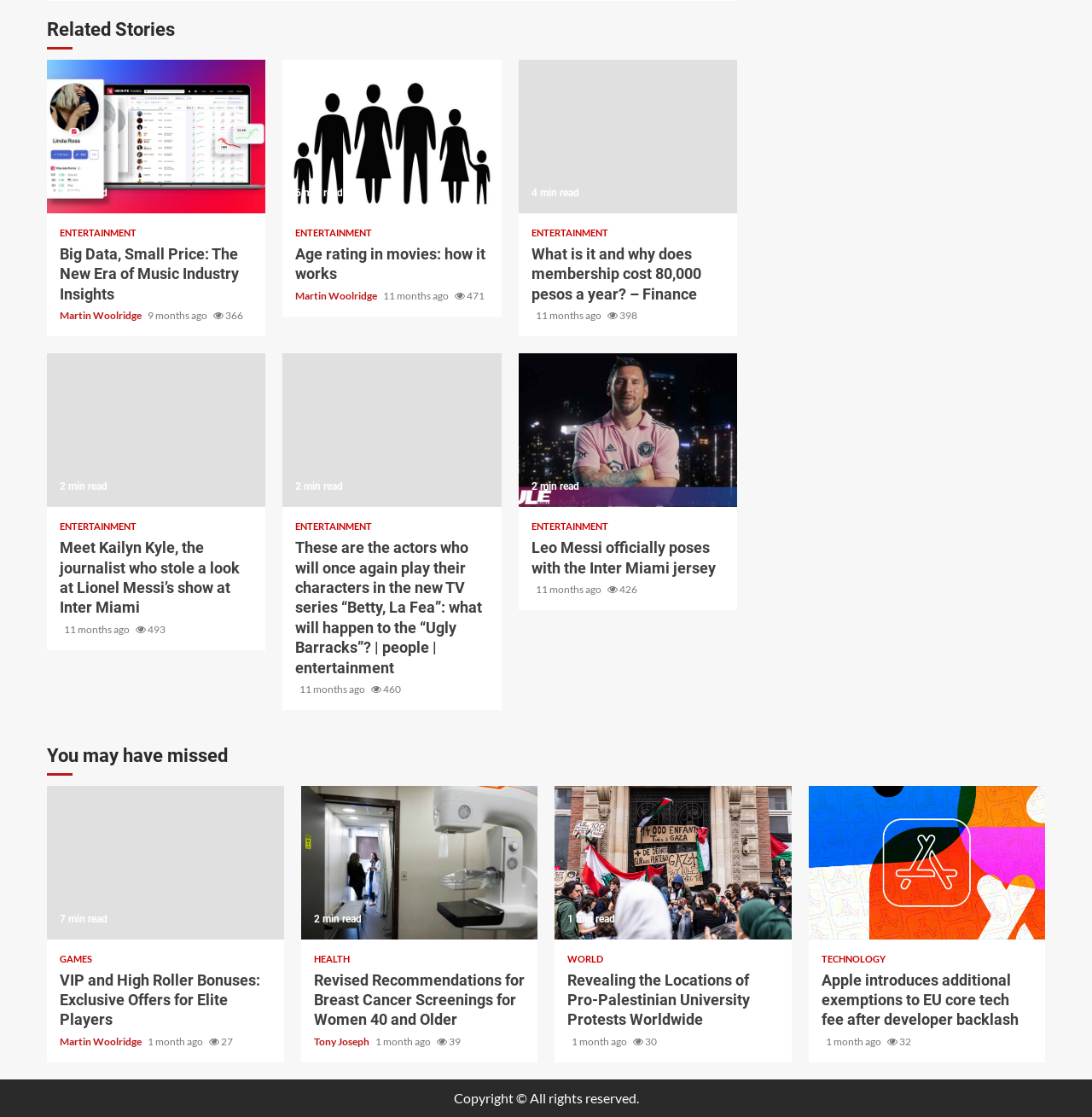Find the bounding box coordinates of the UI element according to this description: "entertainment".

[0.055, 0.204, 0.125, 0.212]